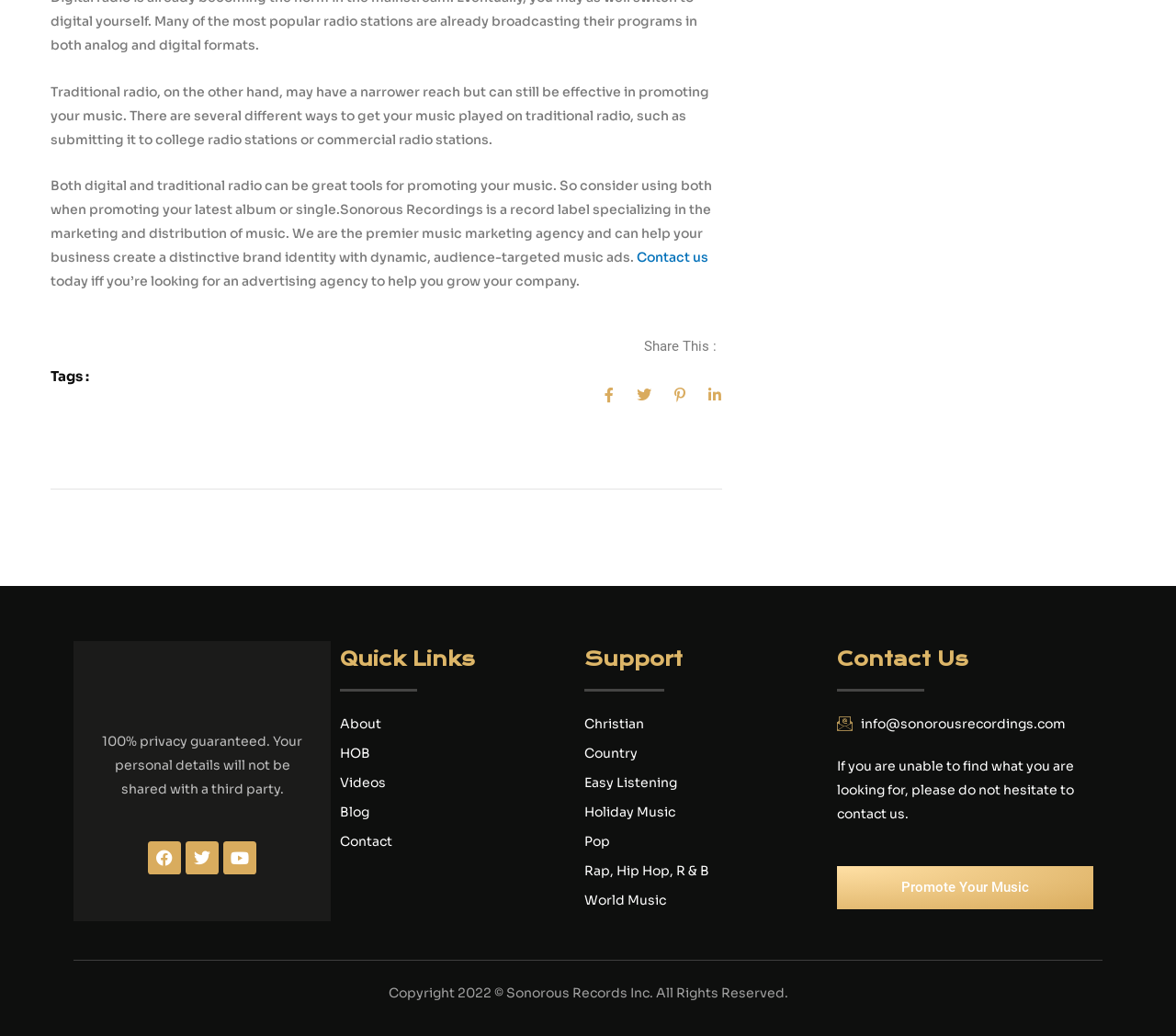How can I contact the company mentioned on this webpage?
Refer to the screenshot and answer in one word or phrase.

Through email or contact form